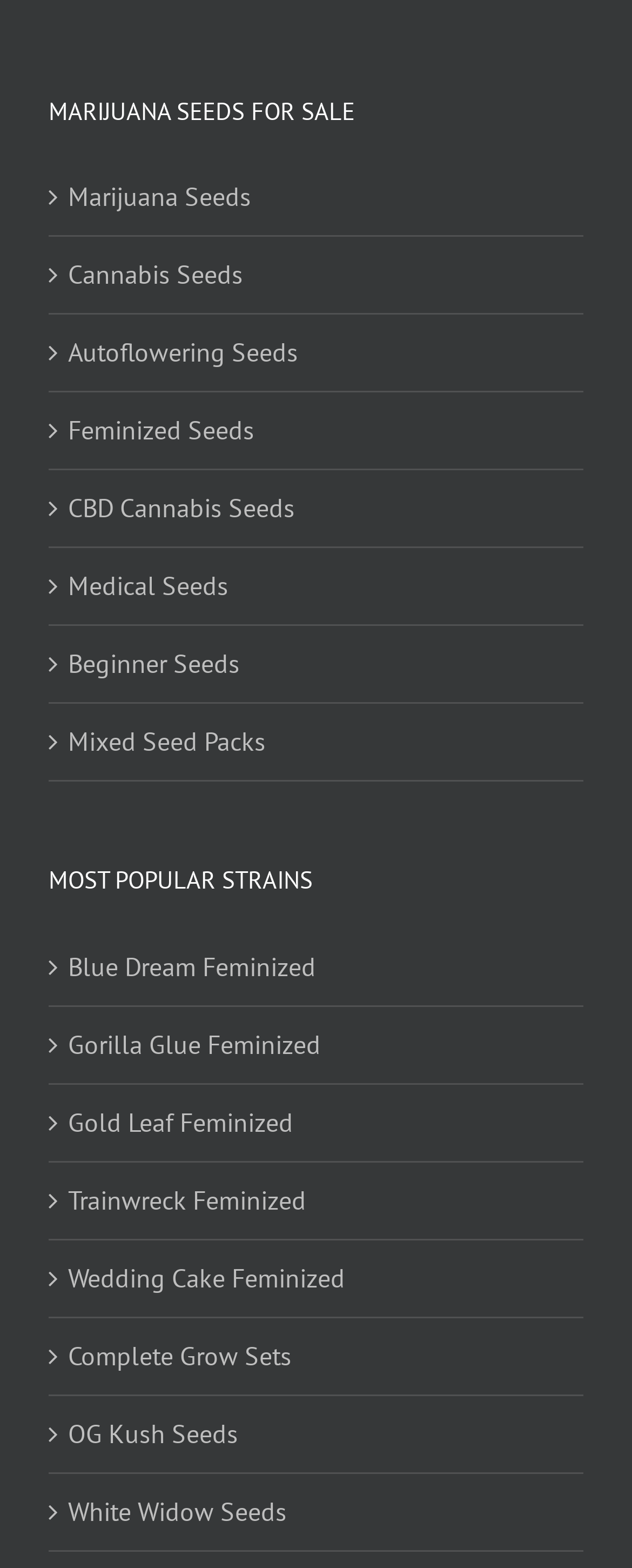What is the last link listed?
Provide a detailed and extensive answer to the question.

I looked at the last link in the list and found that it is 'White Widow Seeds'.